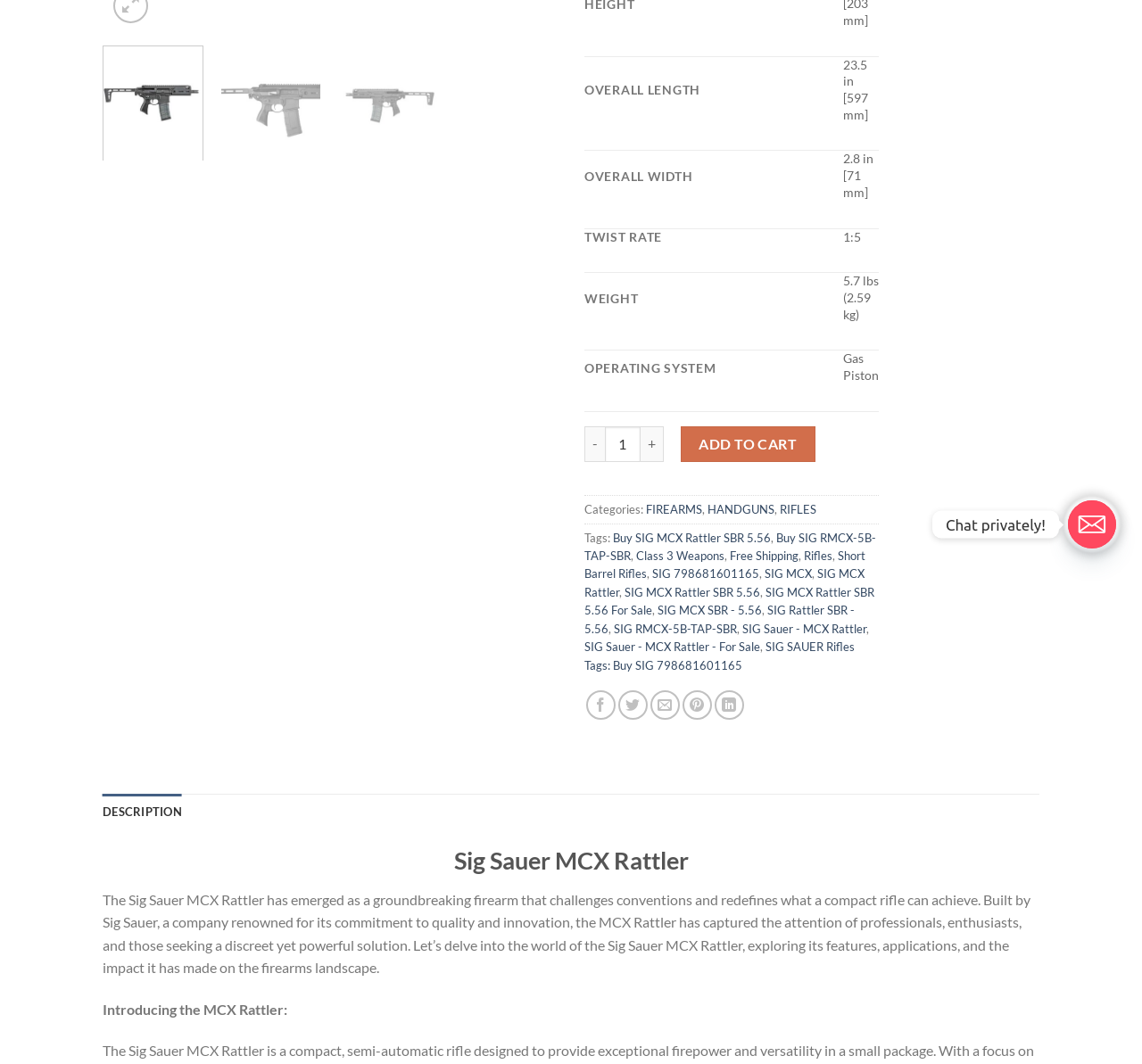For the given element description SIG RMCX-5B-TAP-SBR, determine the bounding box coordinates of the UI element. The coordinates should follow the format (top-left x, top-left y, bottom-right x, bottom-right y) and be within the range of 0 to 1.

[0.538, 0.584, 0.645, 0.598]